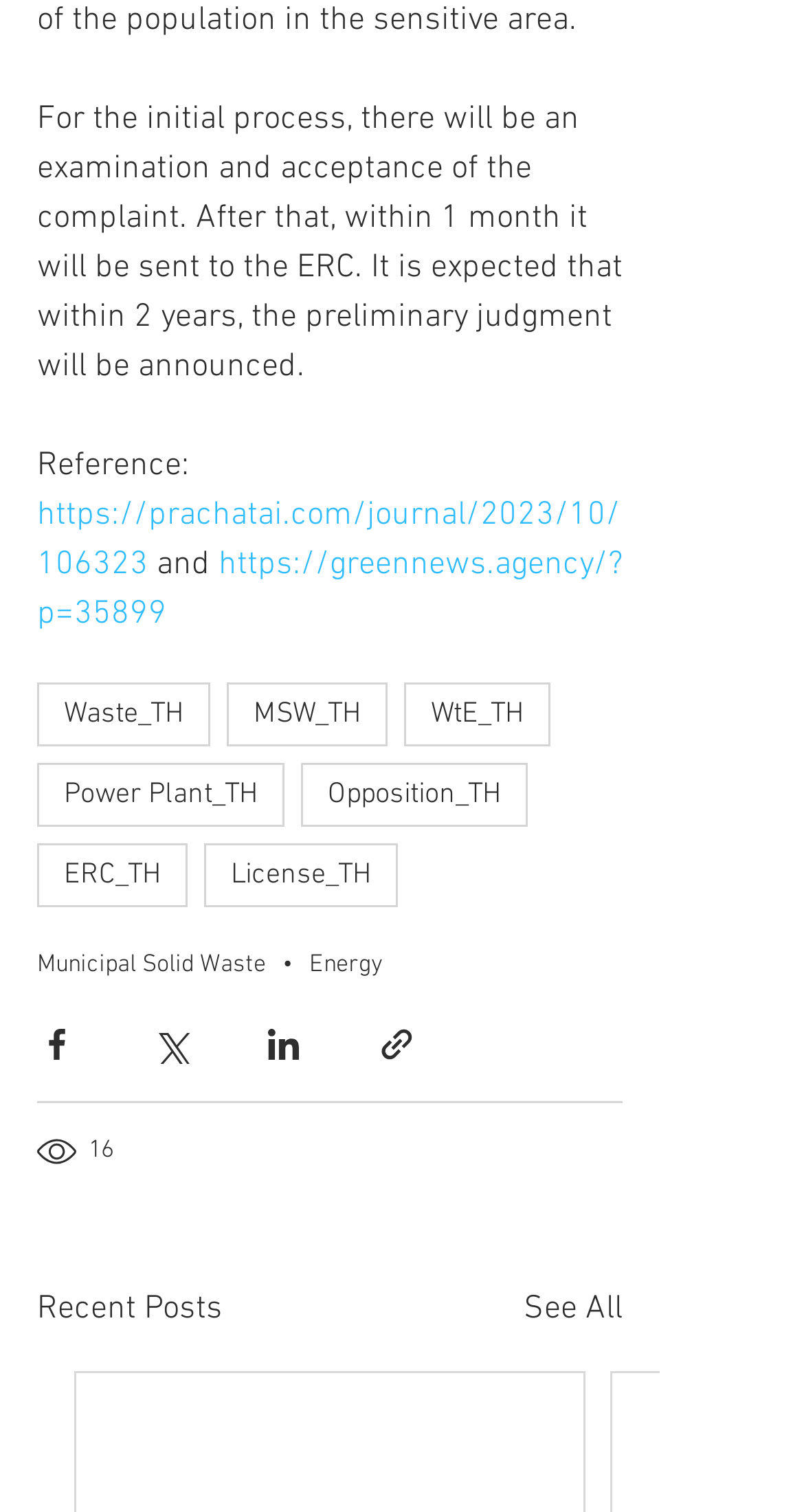Pinpoint the bounding box coordinates of the clickable element to carry out the following instruction: "See all recent posts."

[0.651, 0.849, 0.774, 0.882]